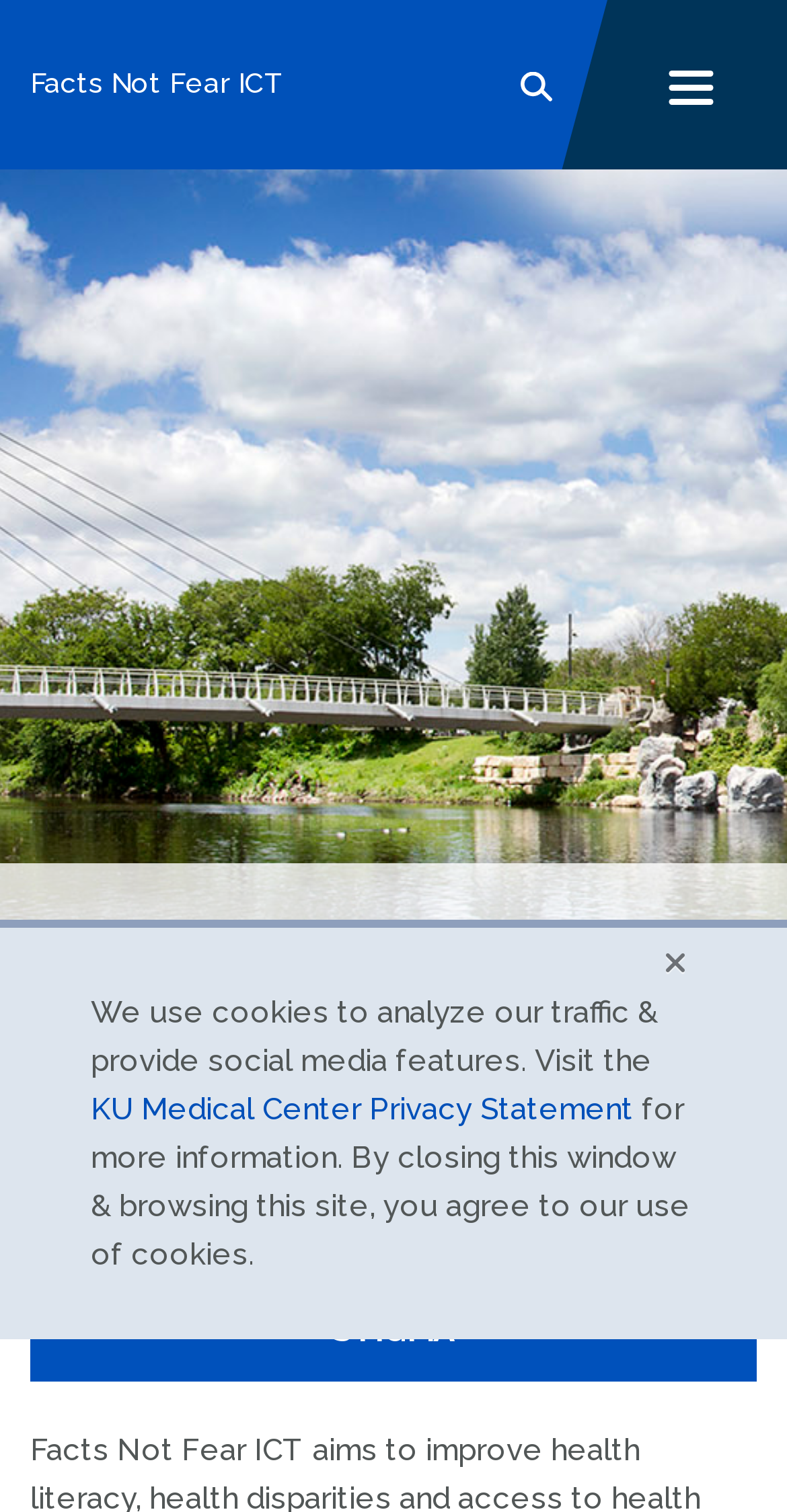Answer the following query concisely with a single word or phrase:
What is the name of the university?

University of Kansas